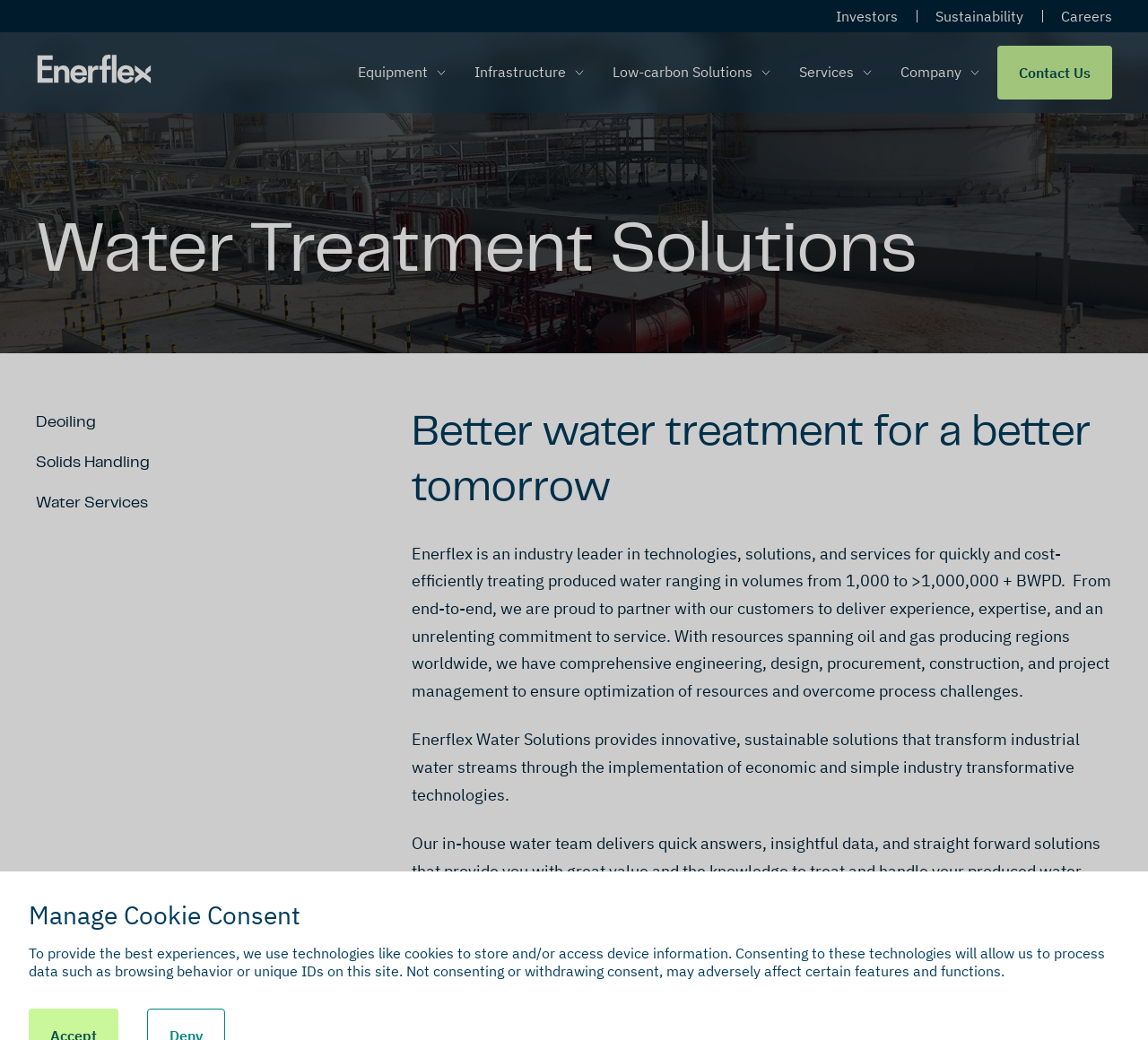What is the purpose of the 'Manage Cookie Consent' section?
Based on the image, answer the question with as much detail as possible.

The 'Manage Cookie Consent' section is used to provide consent for data processing, as stated in the text 'To provide the best experiences, we use technologies like cookies to store and/or access device information...'.